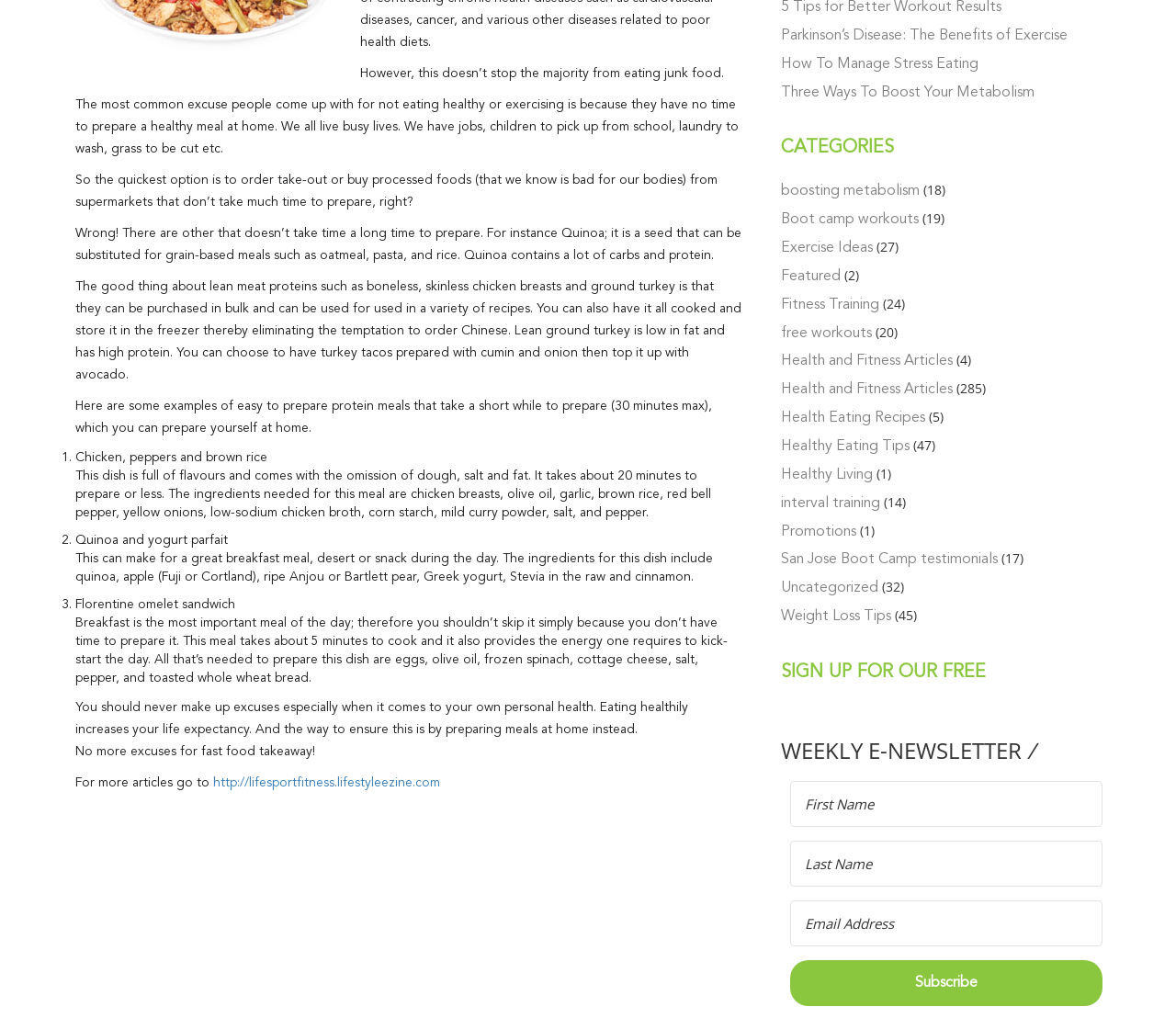Extract the bounding box coordinates of the UI element described by: "Exercise Ideas". The coordinates should include four float numbers ranging from 0 to 1, e.g., [left, top, right, bottom].

[0.664, 0.237, 0.742, 0.251]